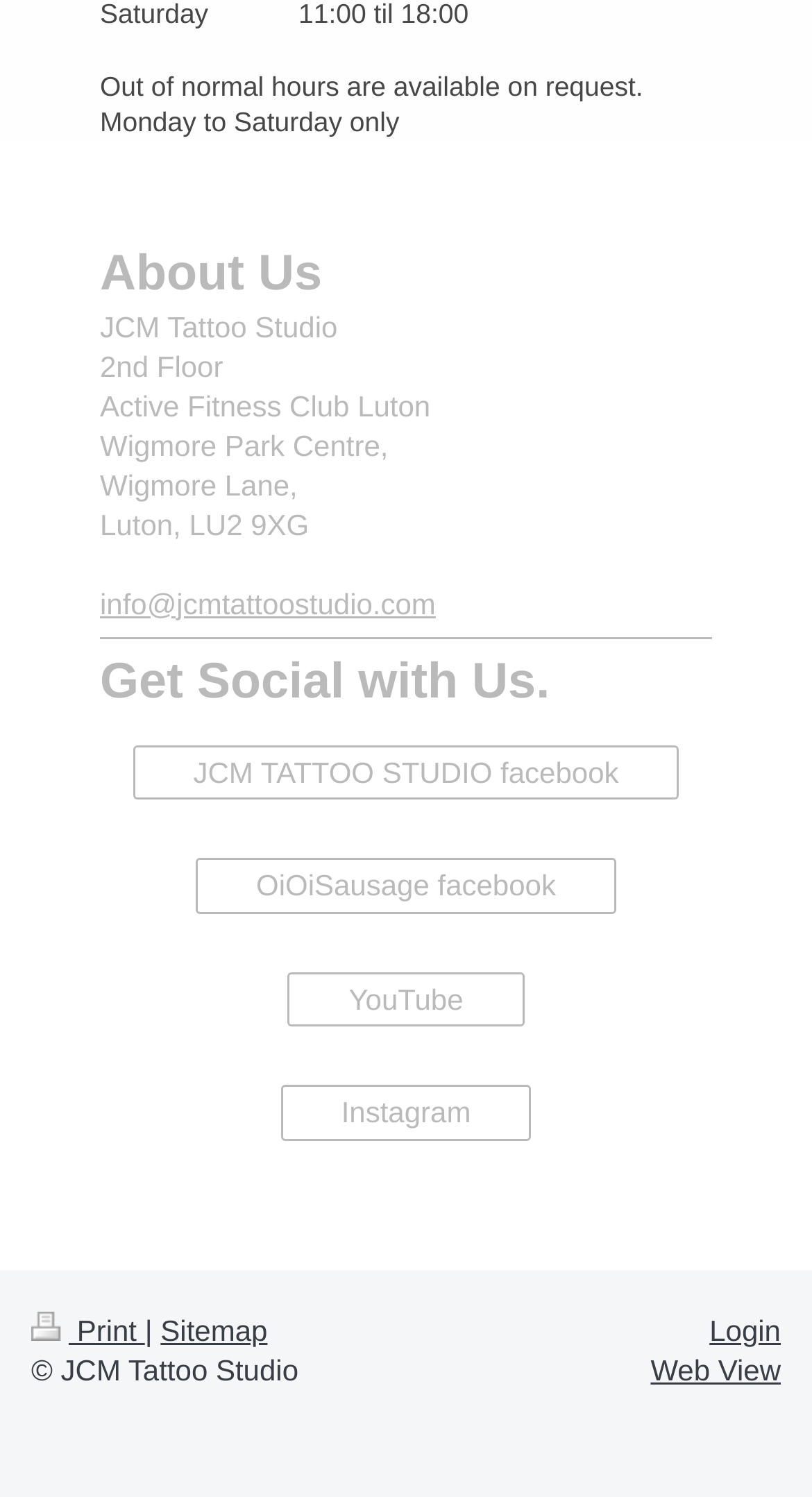Respond concisely with one word or phrase to the following query:
What social media platforms can you find the studio on?

Facebook, YouTube, Instagram